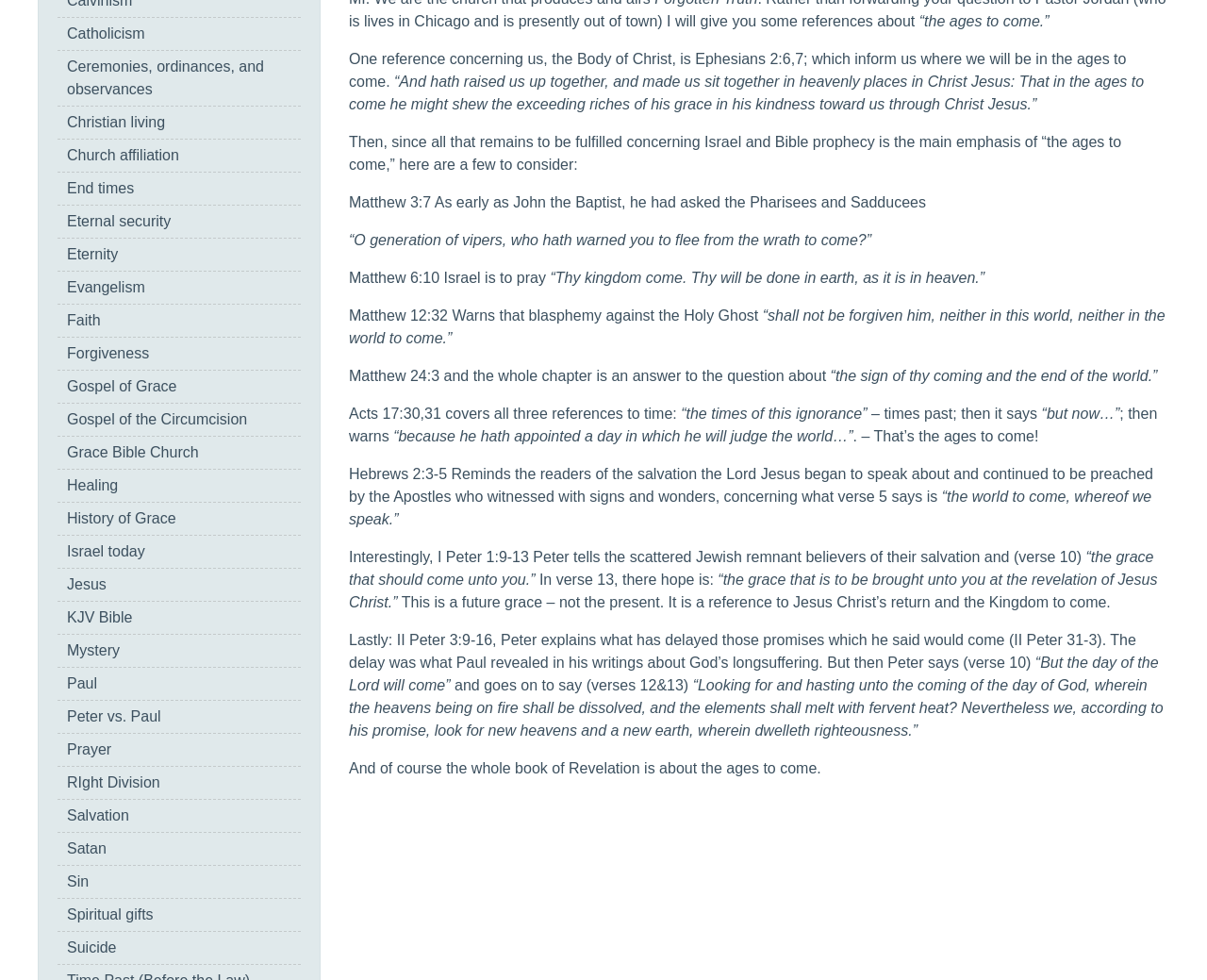Given the element description Christian living, identify the bounding box coordinates for the UI element on the webpage screenshot. The format should be (top-left x, top-left y, bottom-right x, bottom-right y), with values between 0 and 1.

[0.055, 0.117, 0.137, 0.133]